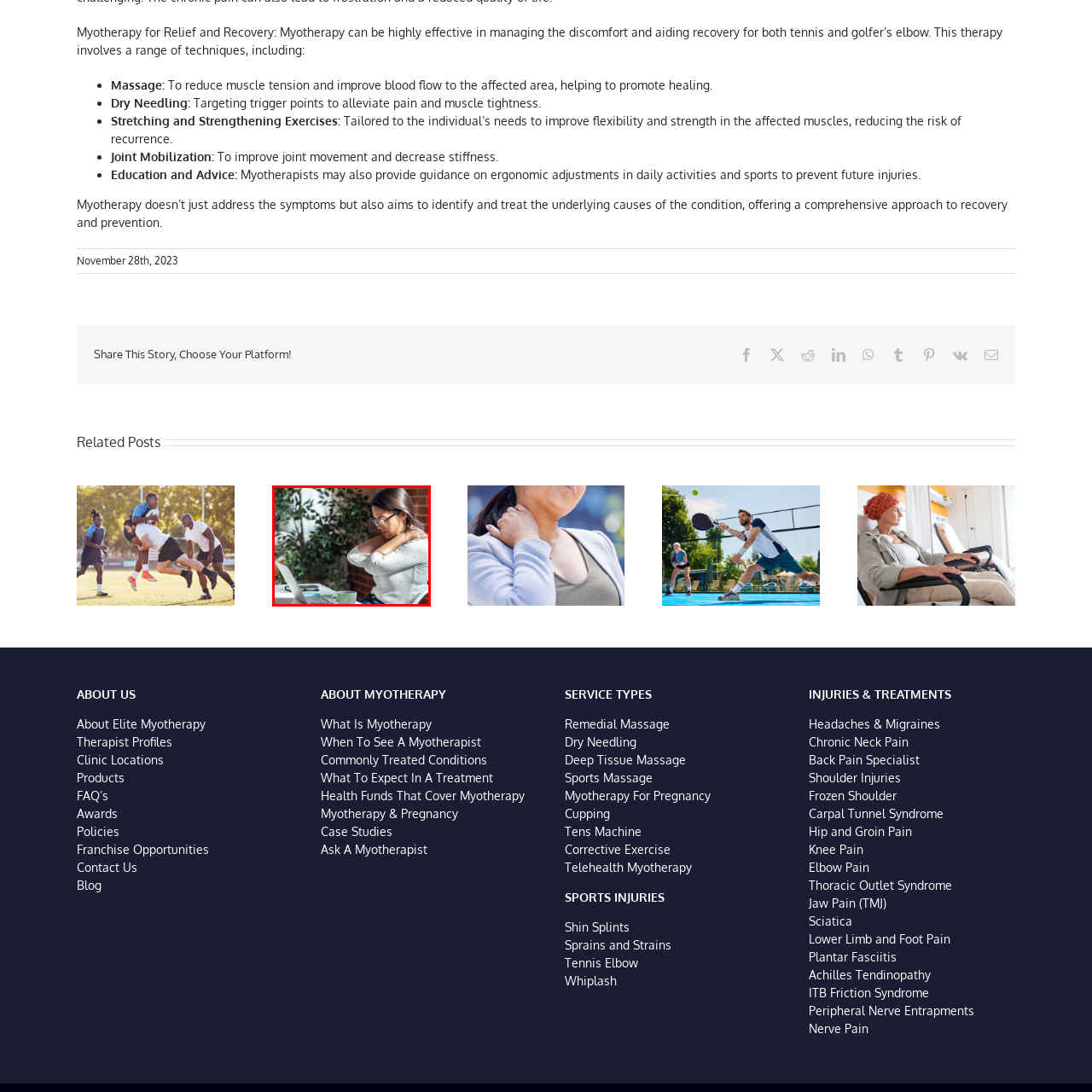What is the color of the woman's hair?
Observe the image within the red bounding box and generate a detailed answer, ensuring you utilize all relevant visual cues.

The woman has long, dark hair, which is styled casually, adding to the overall impression of a professional yet comfortable work environment.